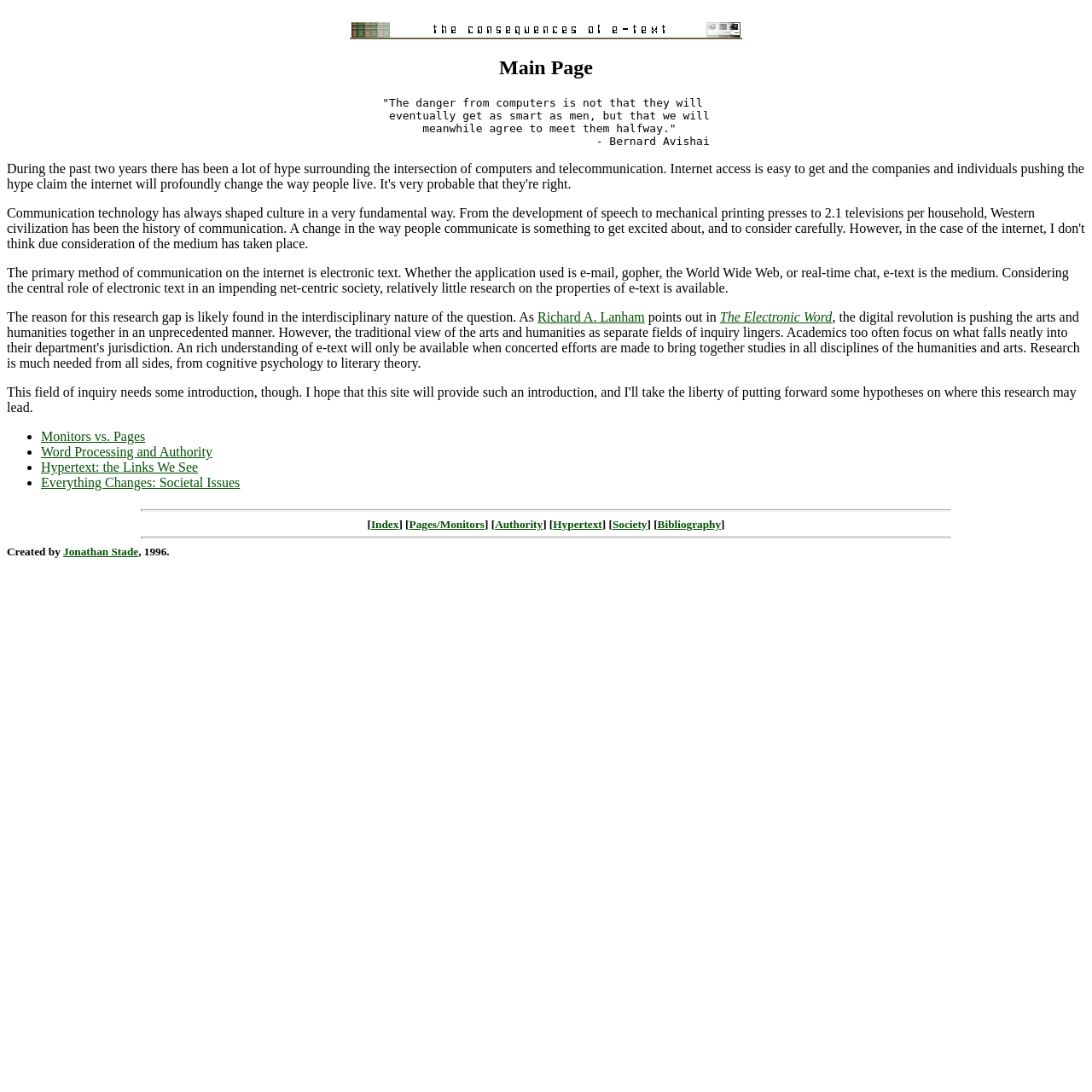Identify the bounding box coordinates of the clickable section necessary to follow the following instruction: "read the quote by Bernard Avishai". The coordinates should be presented as four float numbers from 0 to 1, i.e., [left, top, right, bottom].

[0.35, 0.088, 0.65, 0.135]